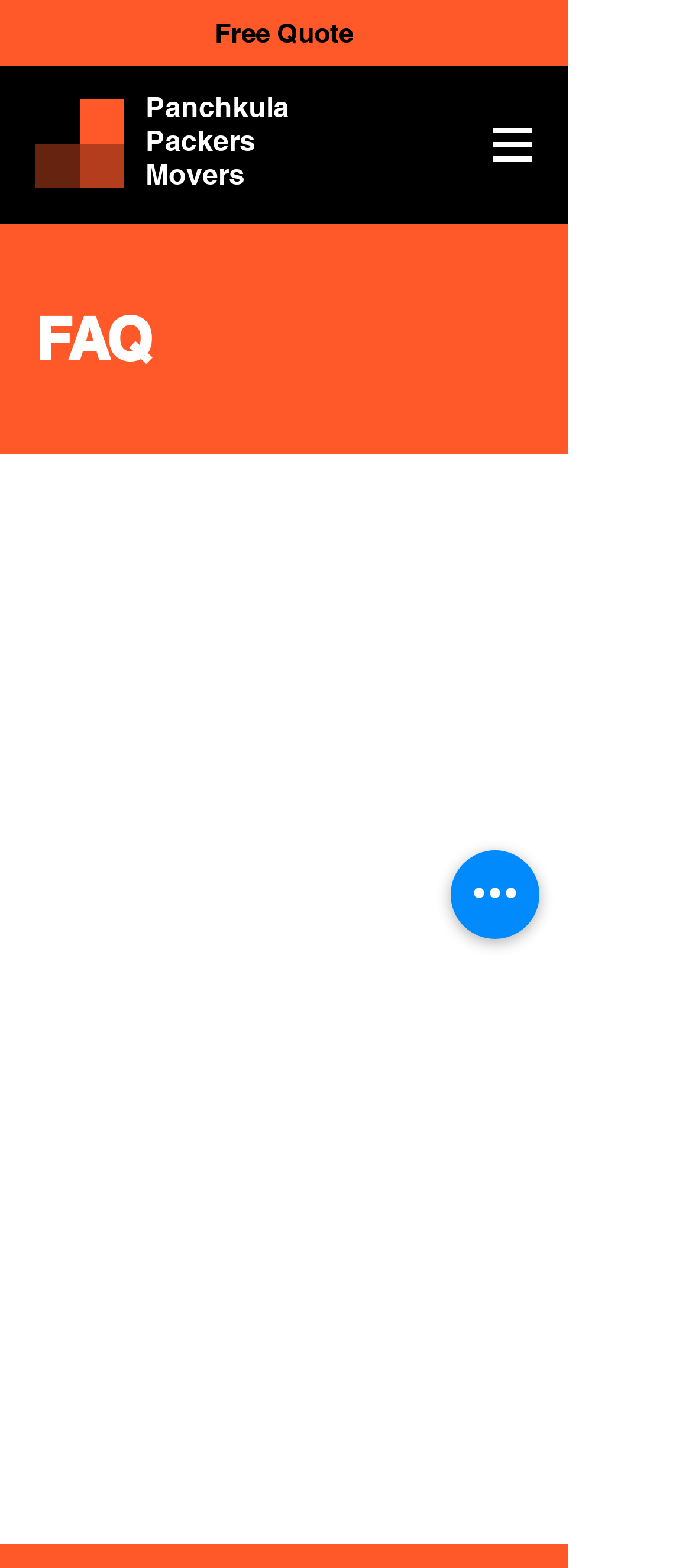Describe in detail what you see on the webpage.

The webpage is about Panchkula Packers and Movers, a company providing various services in the field of packing and moving. At the top left corner, there is a link to the "Home Page" accompanied by a small image. Next to it, there is a link to "Panchkula Packers Movers". On the top right corner, there is a button to "Open navigation menu" and a link to get a "Free Quote". 

Below the top section, the main content area occupies most of the page. Within this area, there is a heading titled "FAQ" at the top, followed by an iframe containing the FAQ section from Wix. 

At the bottom right corner, there is a button labeled "Quick actions".